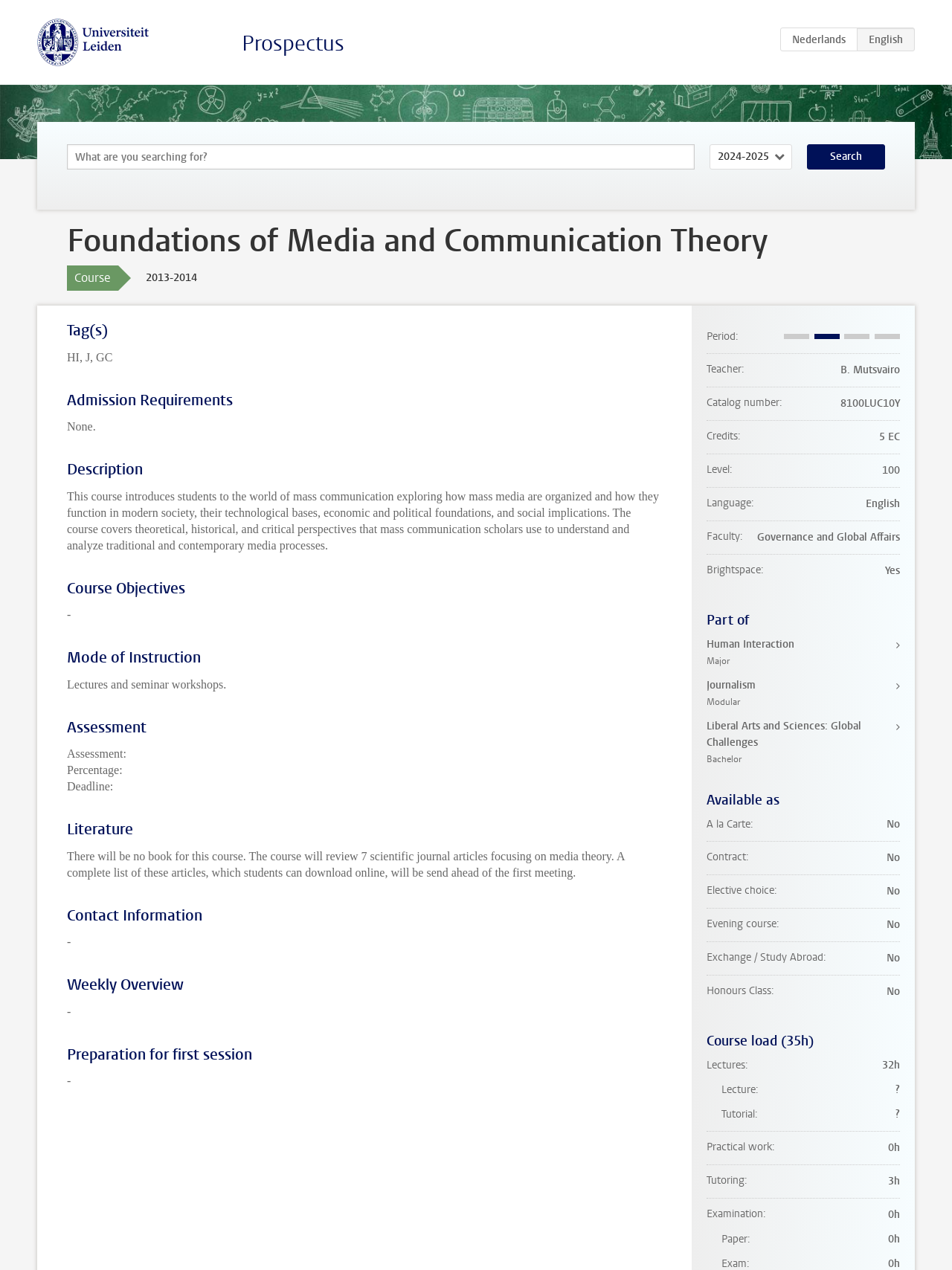What is the mode of instruction for the course? Based on the screenshot, please respond with a single word or phrase.

Lectures and seminar workshops